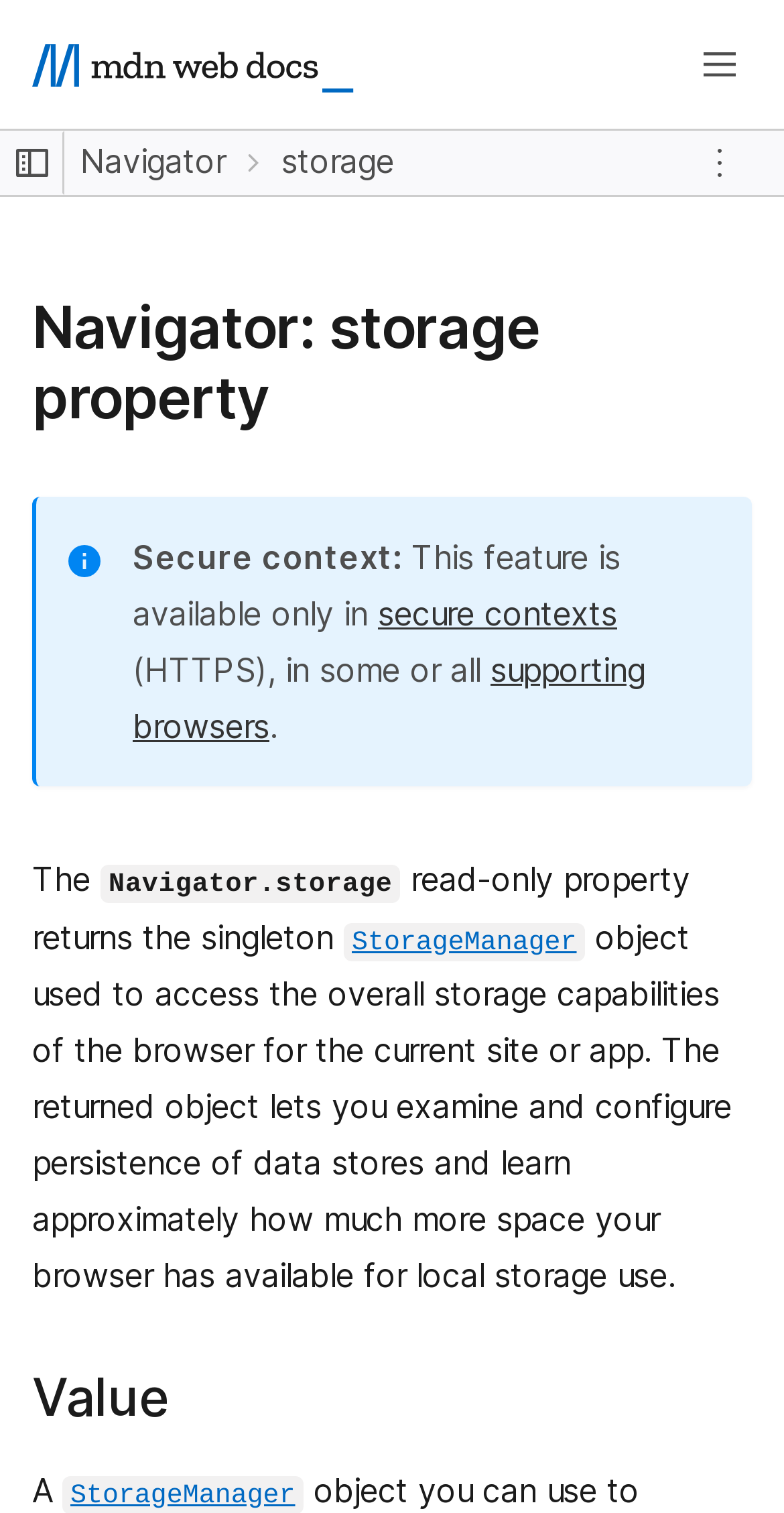Consider the image and give a detailed and elaborate answer to the question: 
What is the type of the Navigator.storage property?

The question is asking about the type of the Navigator.storage property. By reading the text 'The Navigator.storage read-only property returns the singleton StorageManager object...', we can determine that the answer is read-only.